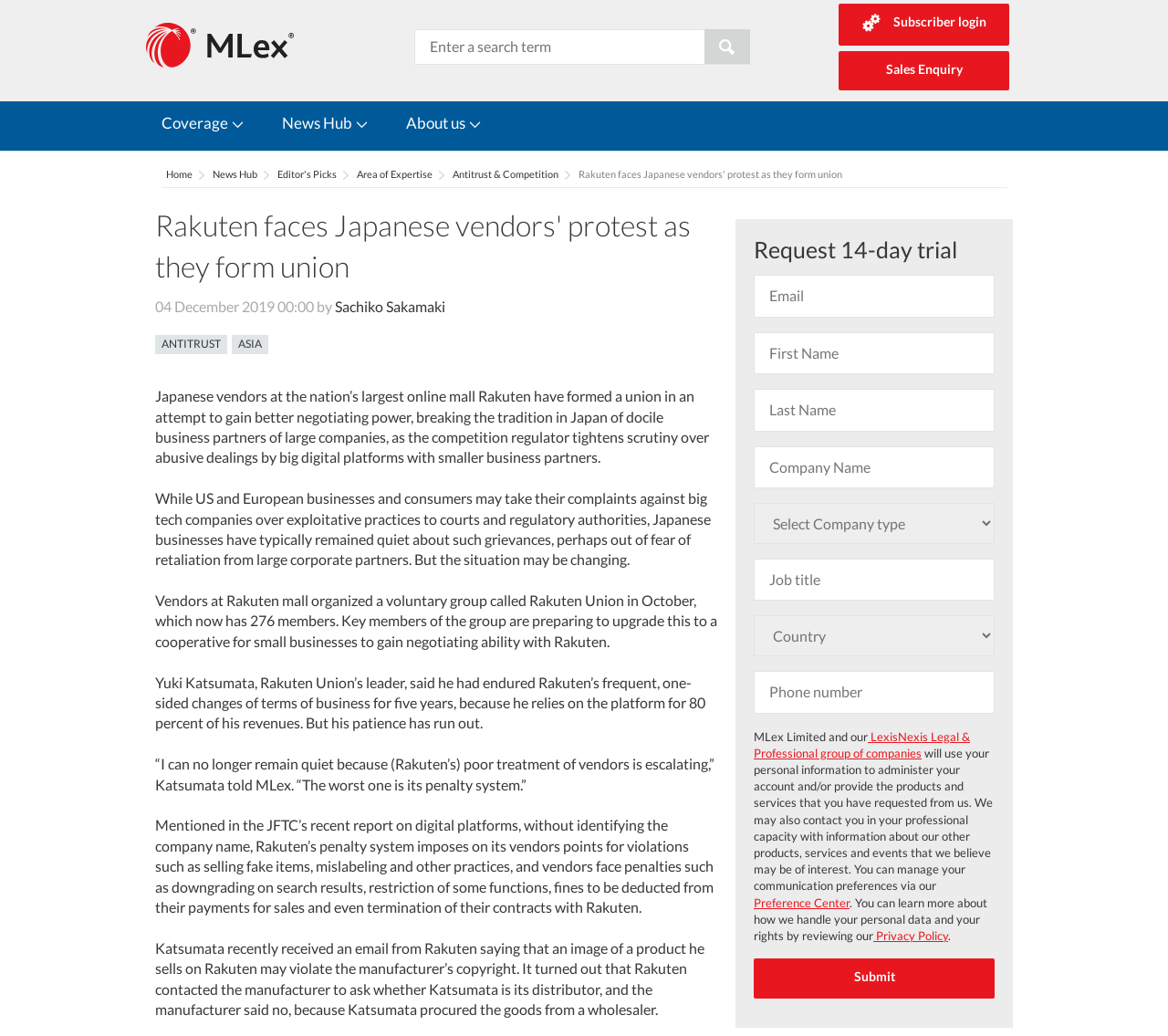What is the purpose of the form on the webpage?
Examine the image closely and answer the question with as much detail as possible.

The form on the webpage appears to be a request form for a 14-day trial, as indicated by the heading 'Request 14-day trial' above the form, and the various fields that need to be filled in, such as email, first name, last name, company name, and job title.